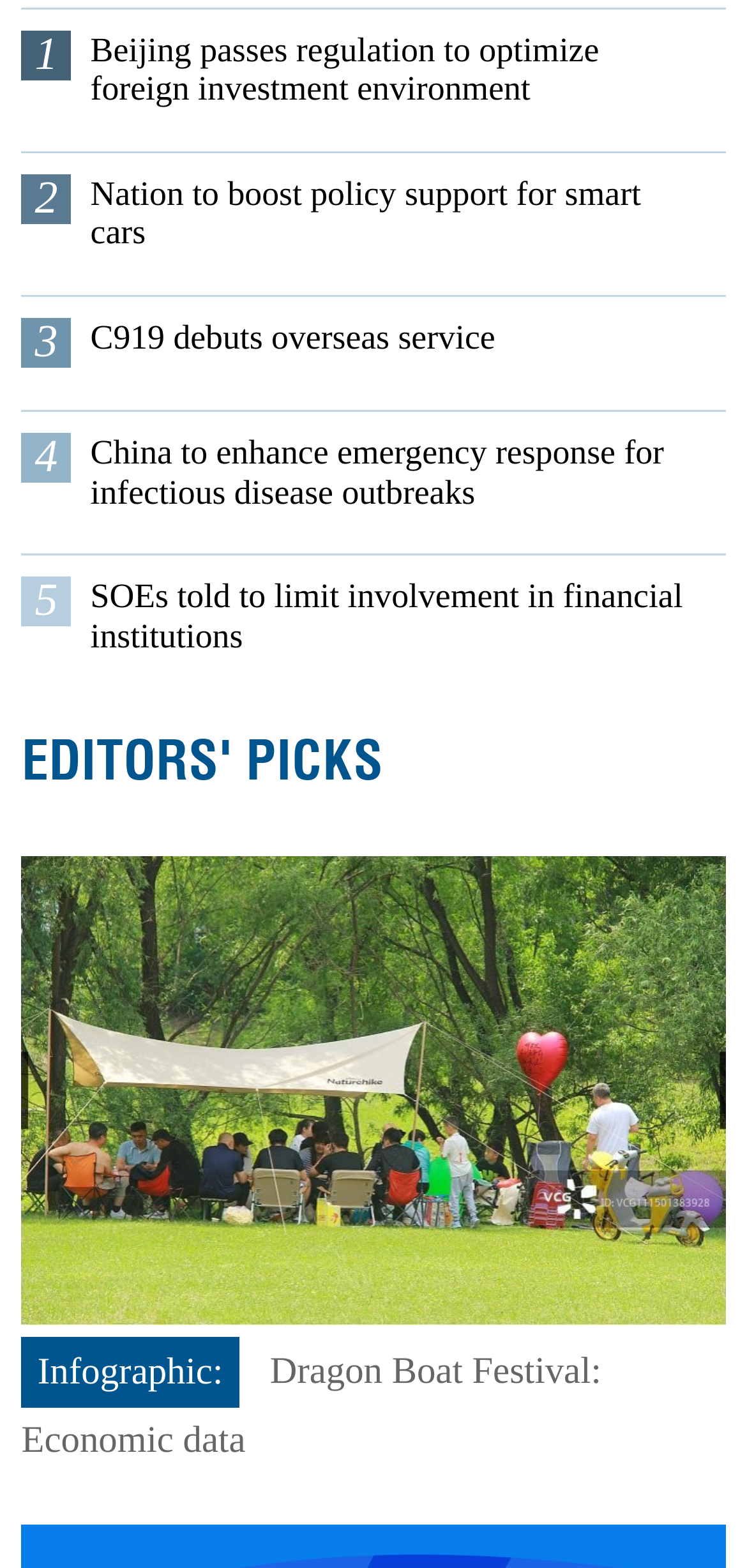Given the element description Editors' Picks, identify the bounding box coordinates for the UI element on the webpage screenshot. The format should be (top-left x, top-left y, bottom-right x, bottom-right y), with values between 0 and 1.

[0.029, 0.462, 0.513, 0.508]